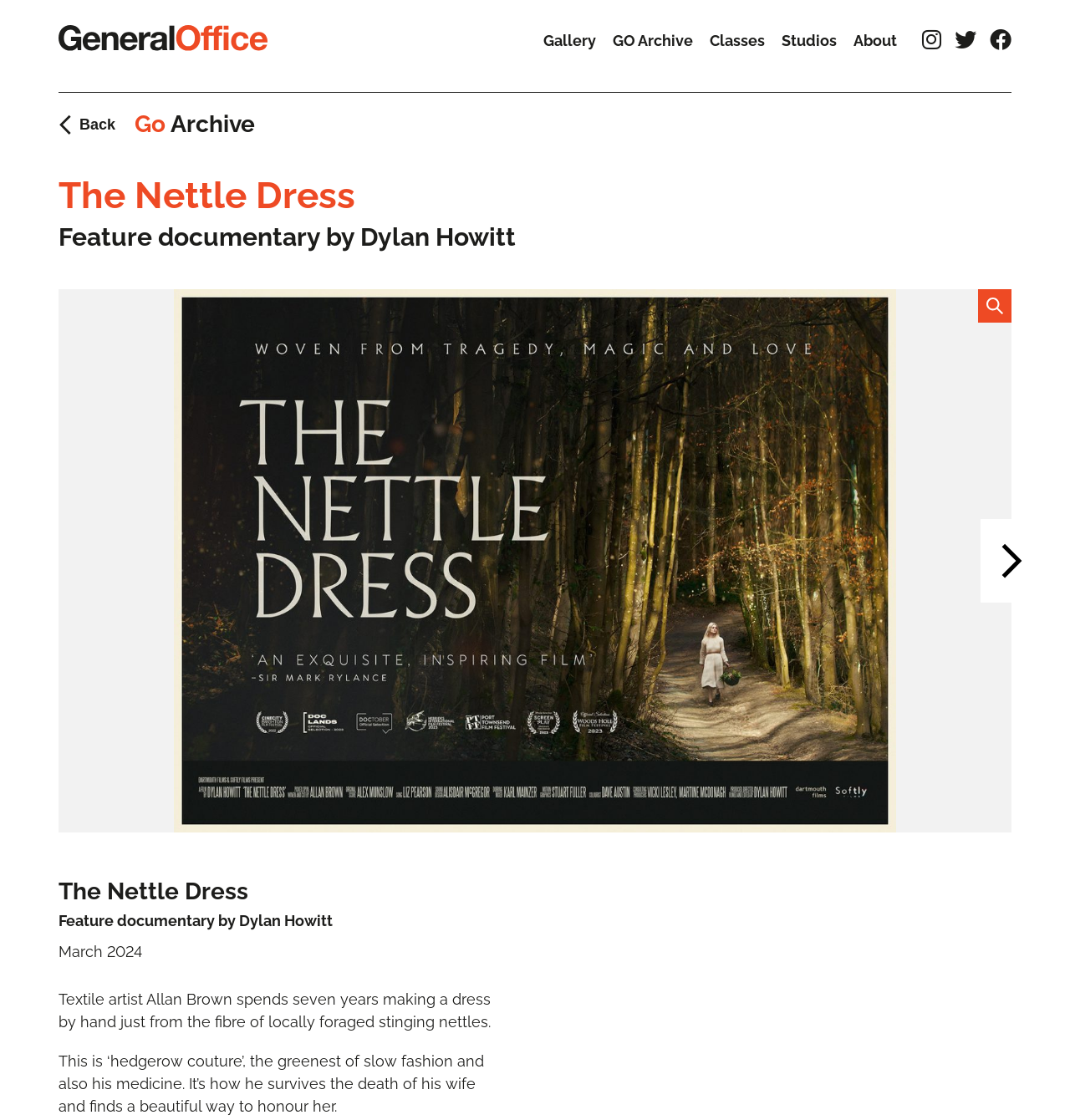Highlight the bounding box coordinates of the region I should click on to meet the following instruction: "Click the 'Next' button".

[0.916, 0.463, 0.975, 0.538]